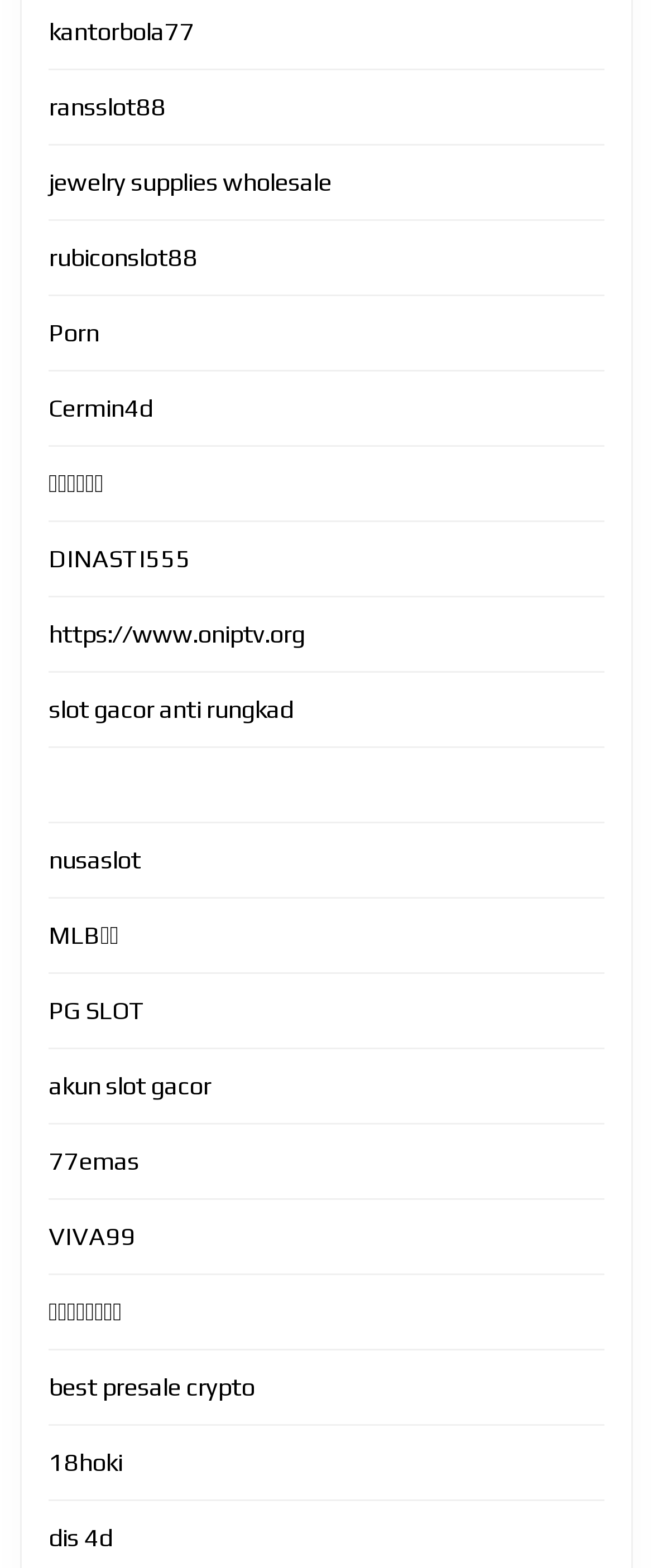Use a single word or phrase to answer the question: Are there any links with non-English text?

Yes